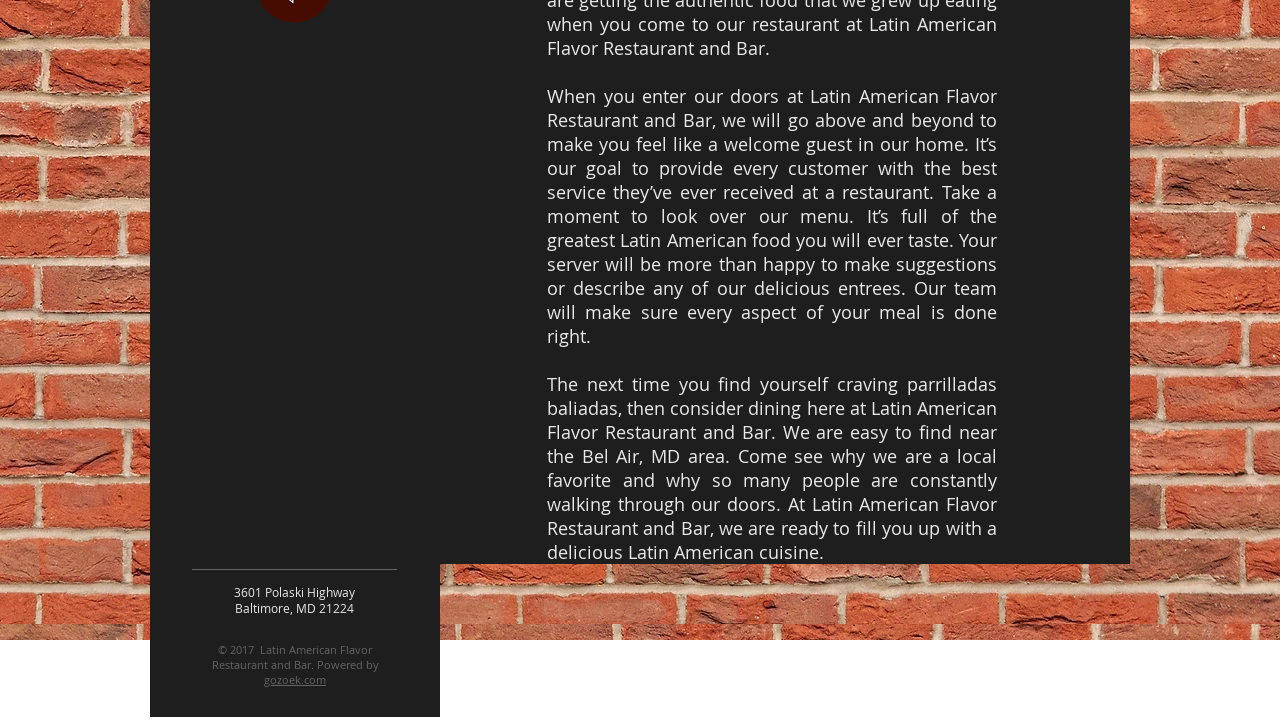Find the bounding box of the UI element described as follows: "gozoek.com".

[0.206, 0.932, 0.255, 0.953]